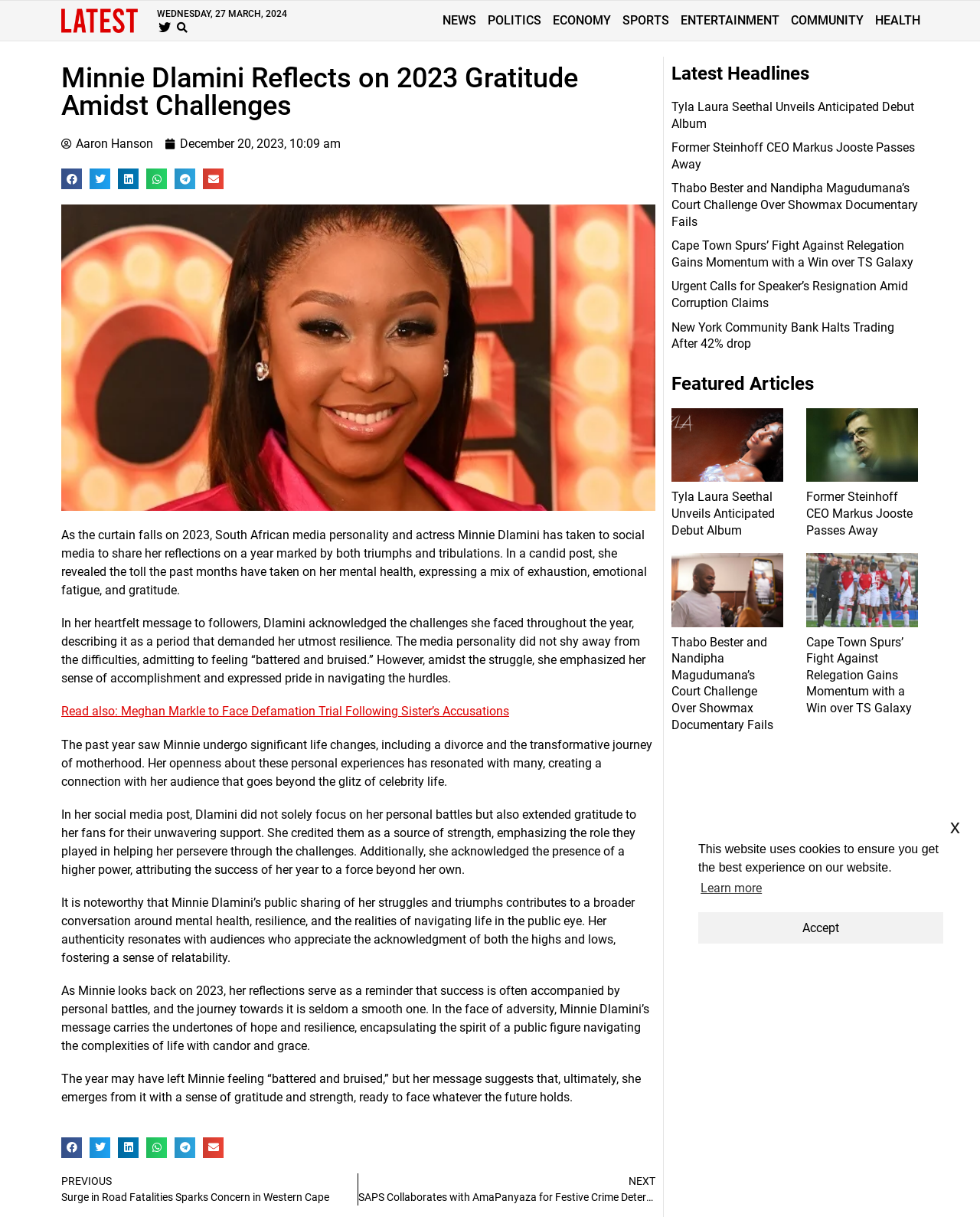Provide the bounding box coordinates for the UI element that is described as: "December 20, 2023, 10:09 am".

[0.169, 0.111, 0.348, 0.126]